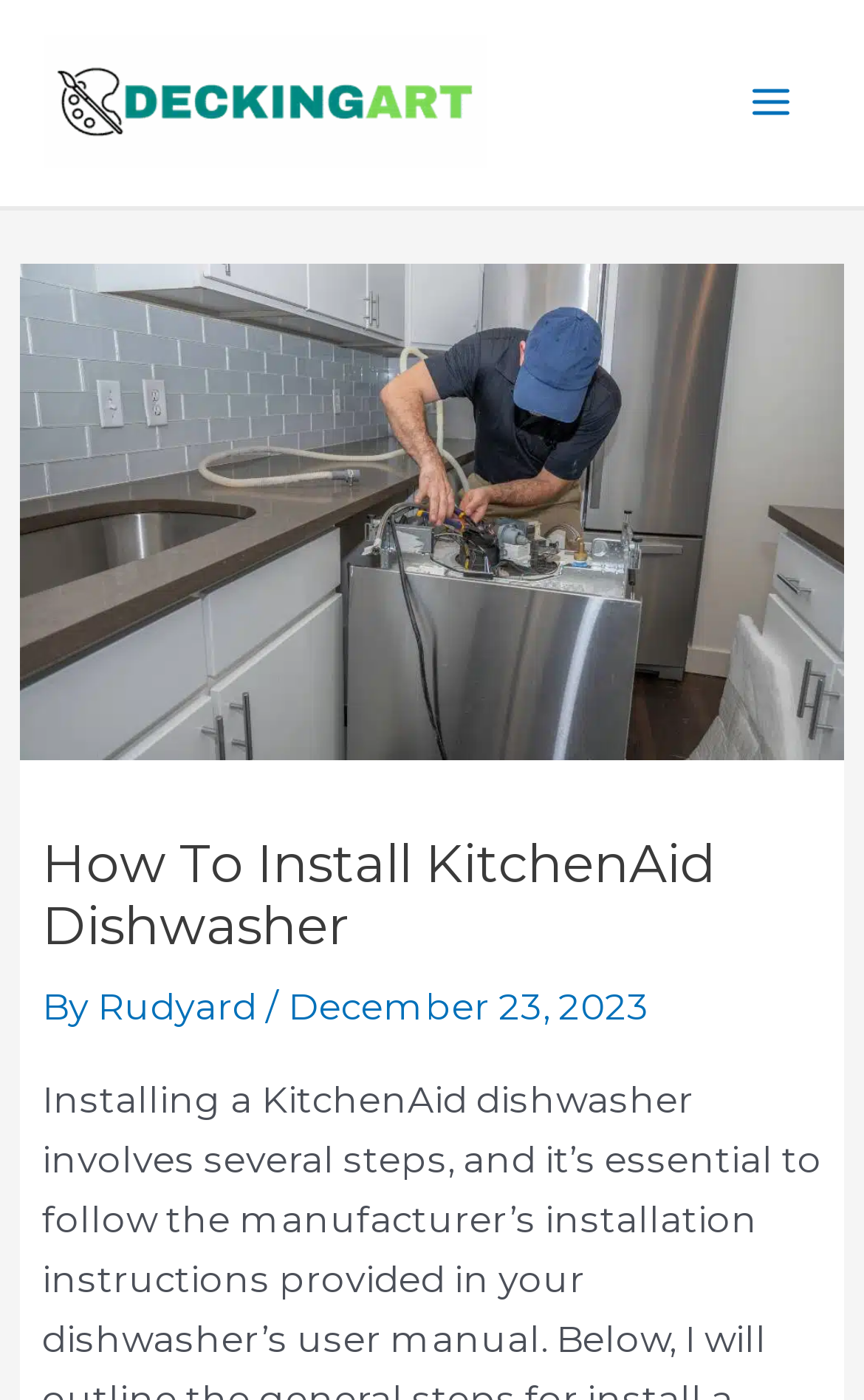Answer the following query concisely with a single word or phrase:
What is above the header section?

Image